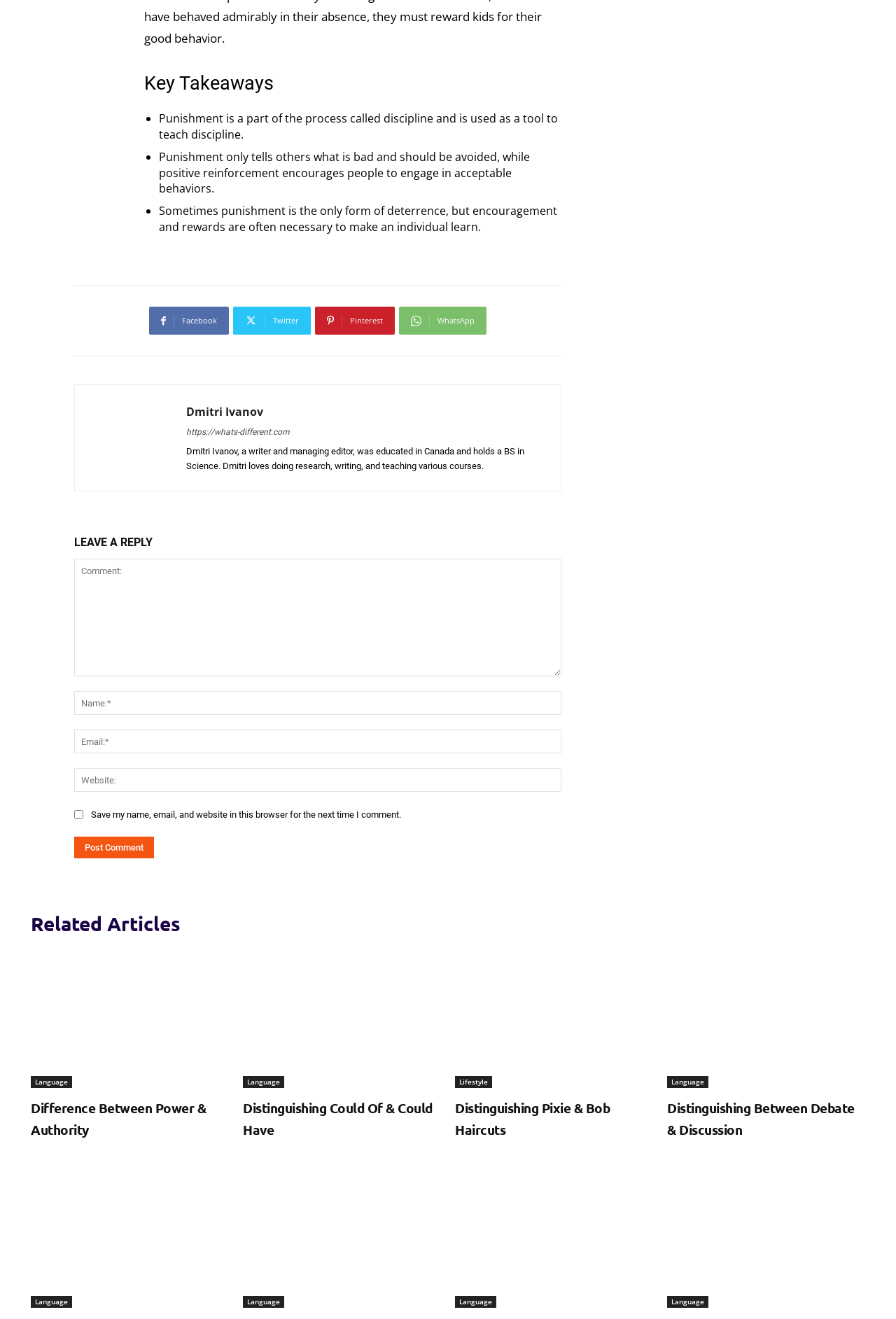What is the author's name?
Answer the question with a detailed and thorough explanation.

The author's name can be found in the section with the heading 'Key Takeaways'. Below the heading, there is a link with the text 'Dmitri Ivanov' which is also accompanied by an image. This suggests that Dmitri Ivanov is the author of the article.